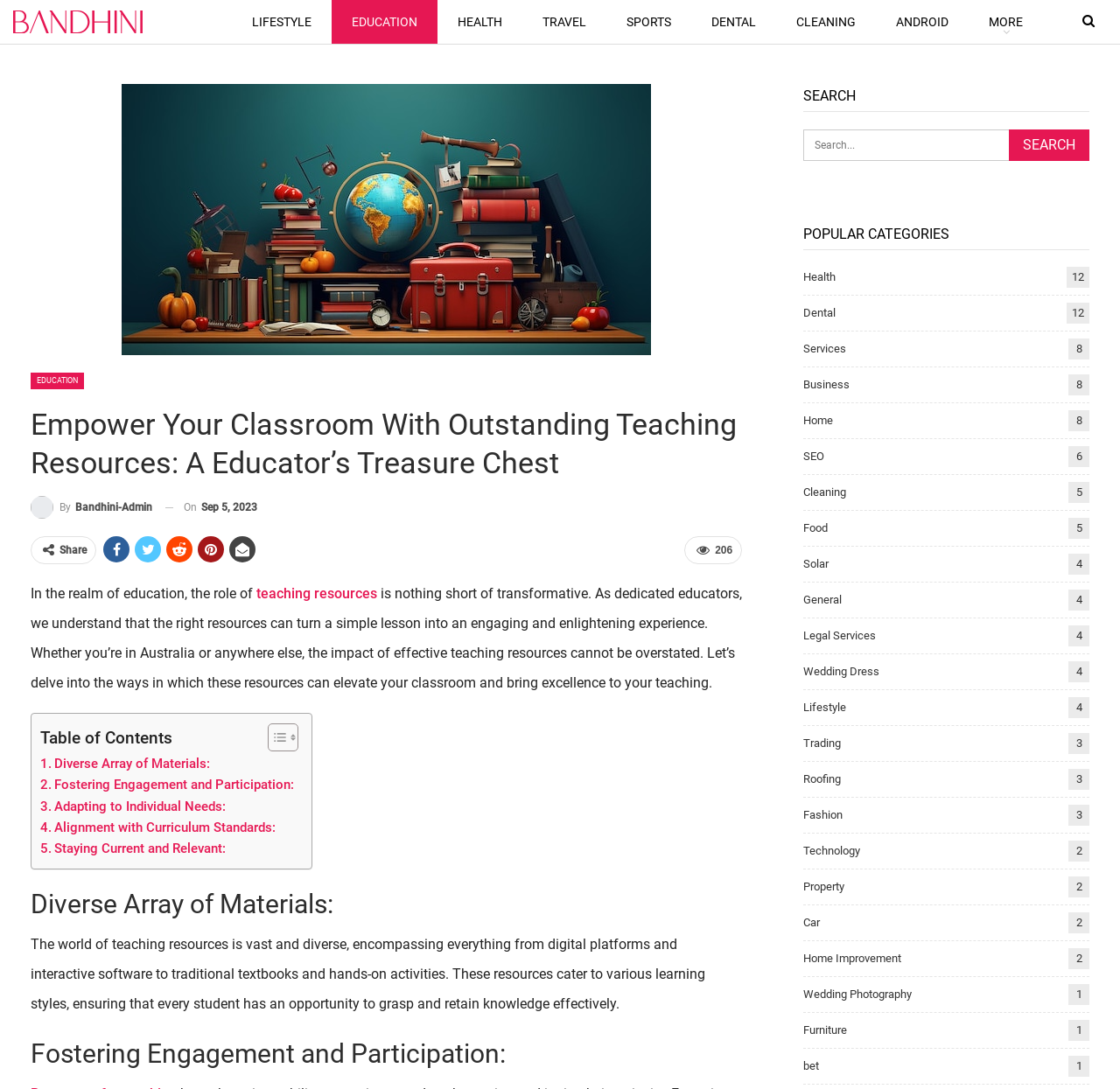Generate a thorough description of the webpage.

This webpage is about empowering classrooms with outstanding teaching resources. At the top, there is a header with a title "Empower Your Classroom With Outstanding Teaching Resources: A Educator's Treasure Chest" and a link "Bandhini" with an accompanying image. Below the header, there are several links to different categories, including "LIFESTYLE", "EDUCATION", "HEALTH", "TRAVEL", "SPORTS", "DENTAL", "CLEANING", "ANDROID", and "MORE".

The main content of the webpage is divided into sections. The first section has a heading "Empower Your Classroom With Outstanding Teaching Resources: A Educator's Treasure Chest" and a paragraph of text that discusses the importance of teaching resources in education. Below this, there is a link "Educator’s Treasure Chest" with an accompanying image.

The next section has a heading "Diverse Array of Materials:" and a paragraph of text that discusses the various types of teaching resources available. This is followed by several links to different topics, including "Fostering Engagement and Participation:", "Adapting to Individual Needs:", "Alignment with Curriculum Standards:", and "Staying Current and Relevant:".

On the right side of the webpage, there is a search bar with a button labeled "Search". Below the search bar, there are several popular categories listed, including "Health", "Dental", "Services", "Business", and others. Each category has a number of links associated with it.

At the bottom of the webpage, there are several links to different articles or resources, including "Diverse Array of Materials:", "Fostering Engagement and Participation:", and others.